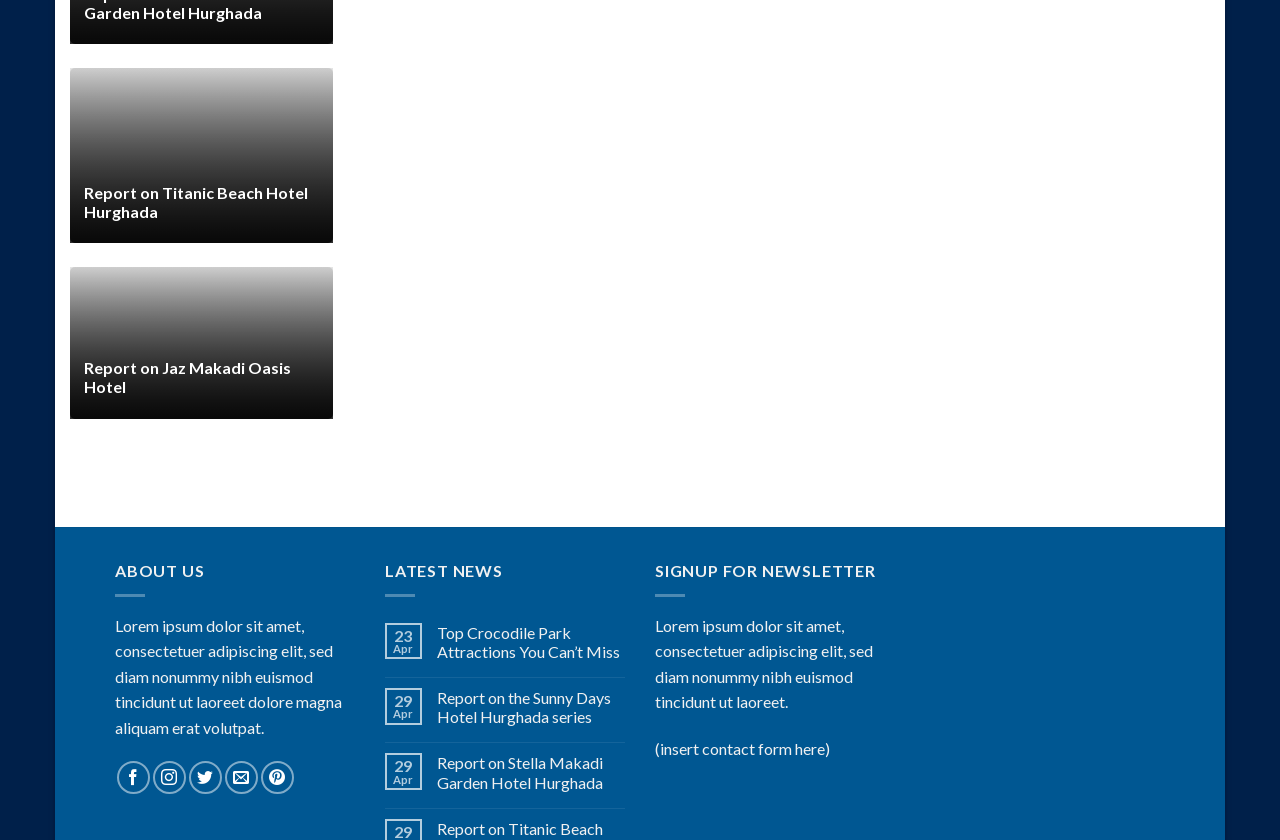Show the bounding box coordinates of the element that should be clicked to complete the task: "Follow on Facebook".

[0.091, 0.906, 0.117, 0.946]